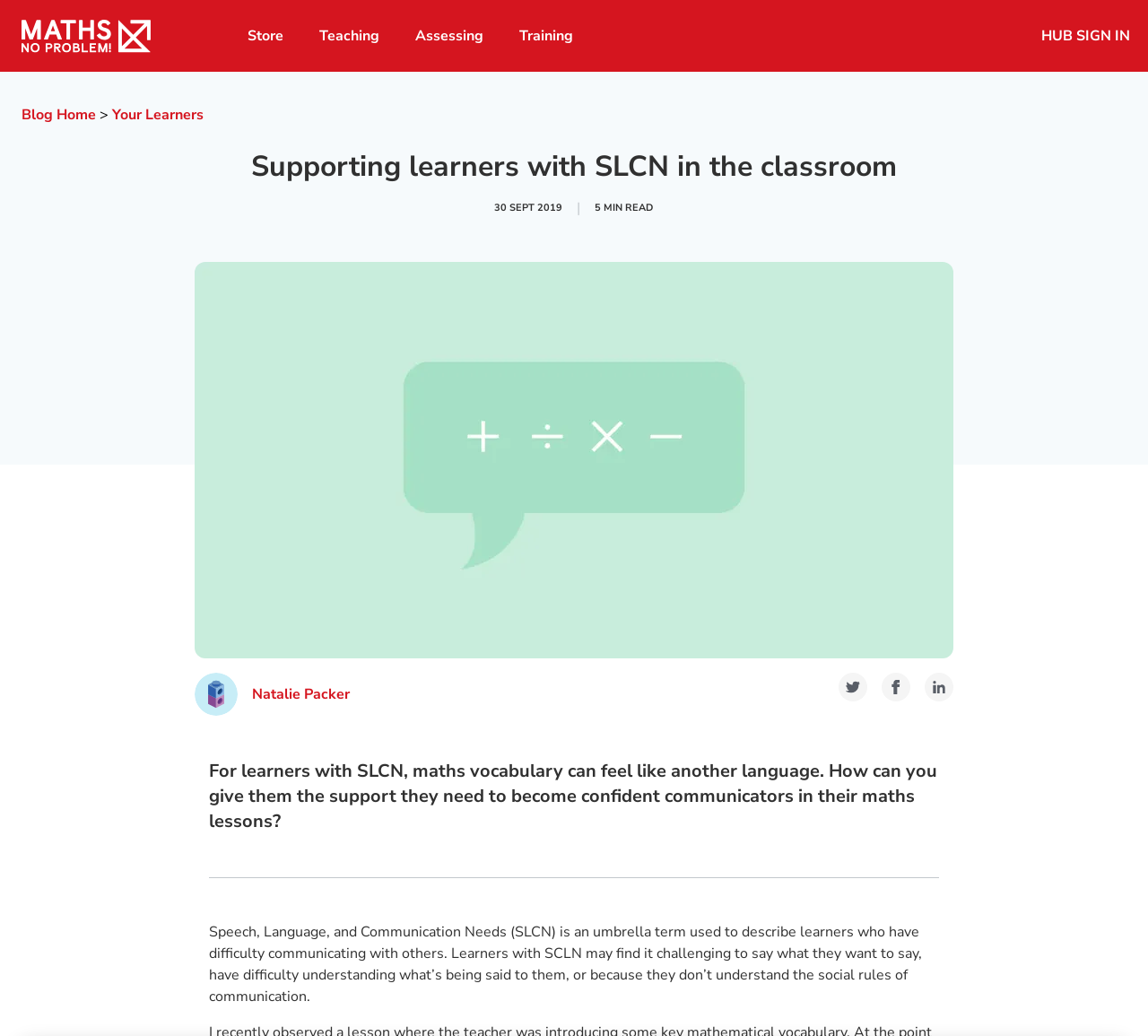Bounding box coordinates are to be given in the format (top-left x, top-left y, bottom-right x, bottom-right y). All values must be floating point numbers between 0 and 1. Provide the bounding box coordinate for the UI element described as: HUB SIGN IN

[0.891, 0.0, 1.0, 0.069]